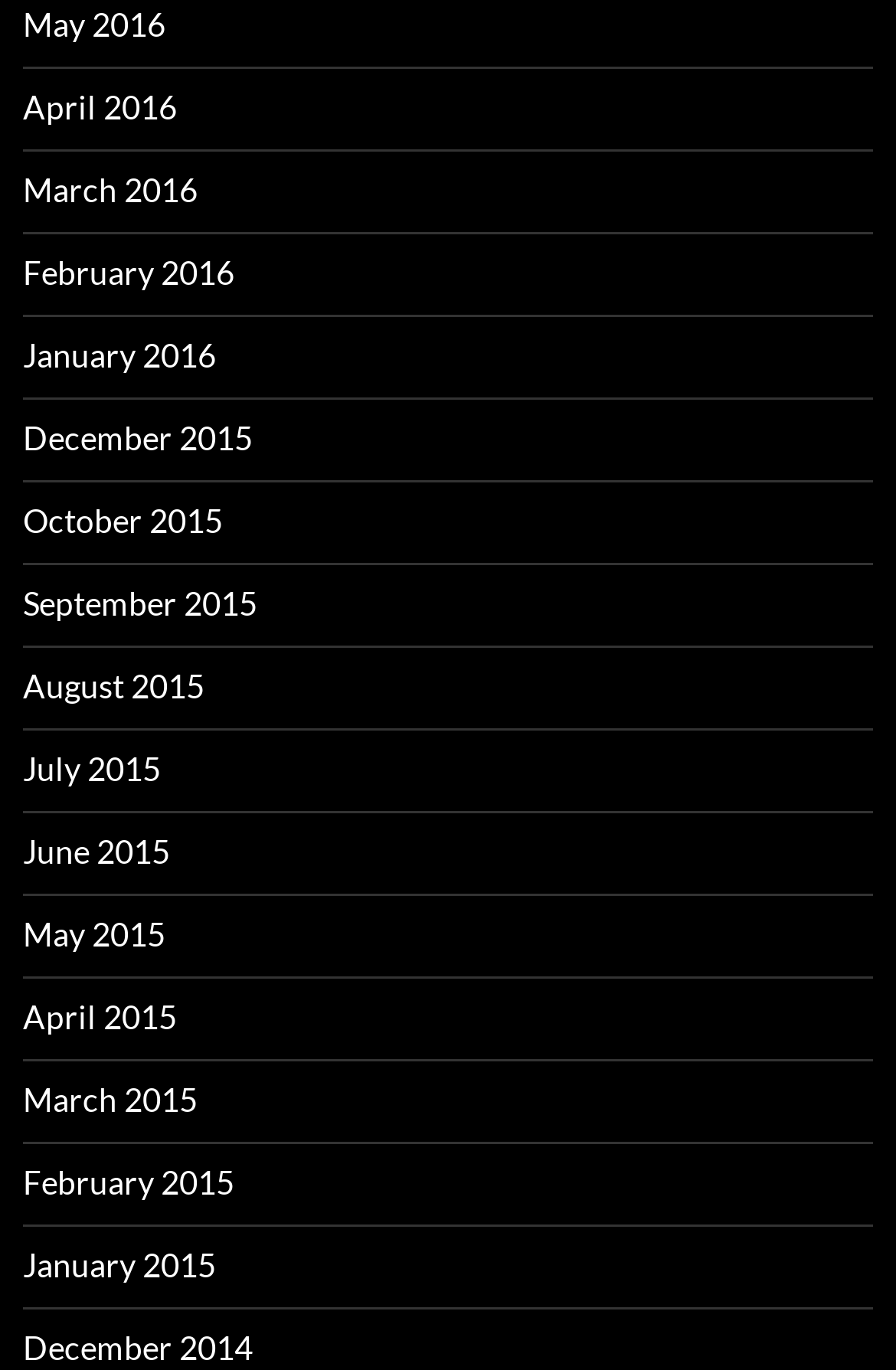Specify the bounding box coordinates of the element's region that should be clicked to achieve the following instruction: "browse December 2014 posts". The bounding box coordinates consist of four float numbers between 0 and 1, in the format [left, top, right, bottom].

[0.026, 0.97, 0.282, 0.998]